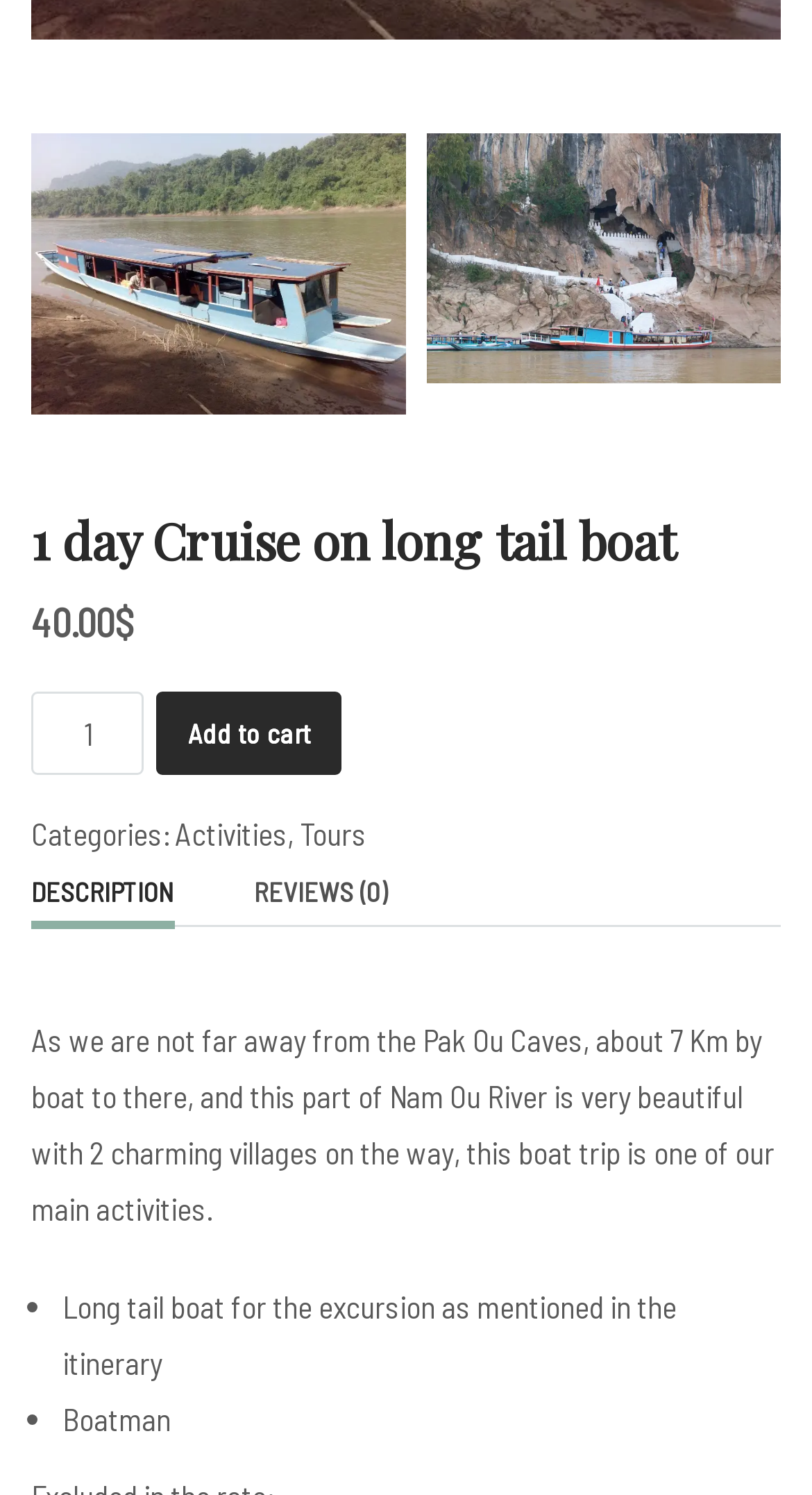Use a single word or phrase to answer the question:
What are the categories of the product?

Activities, Tours